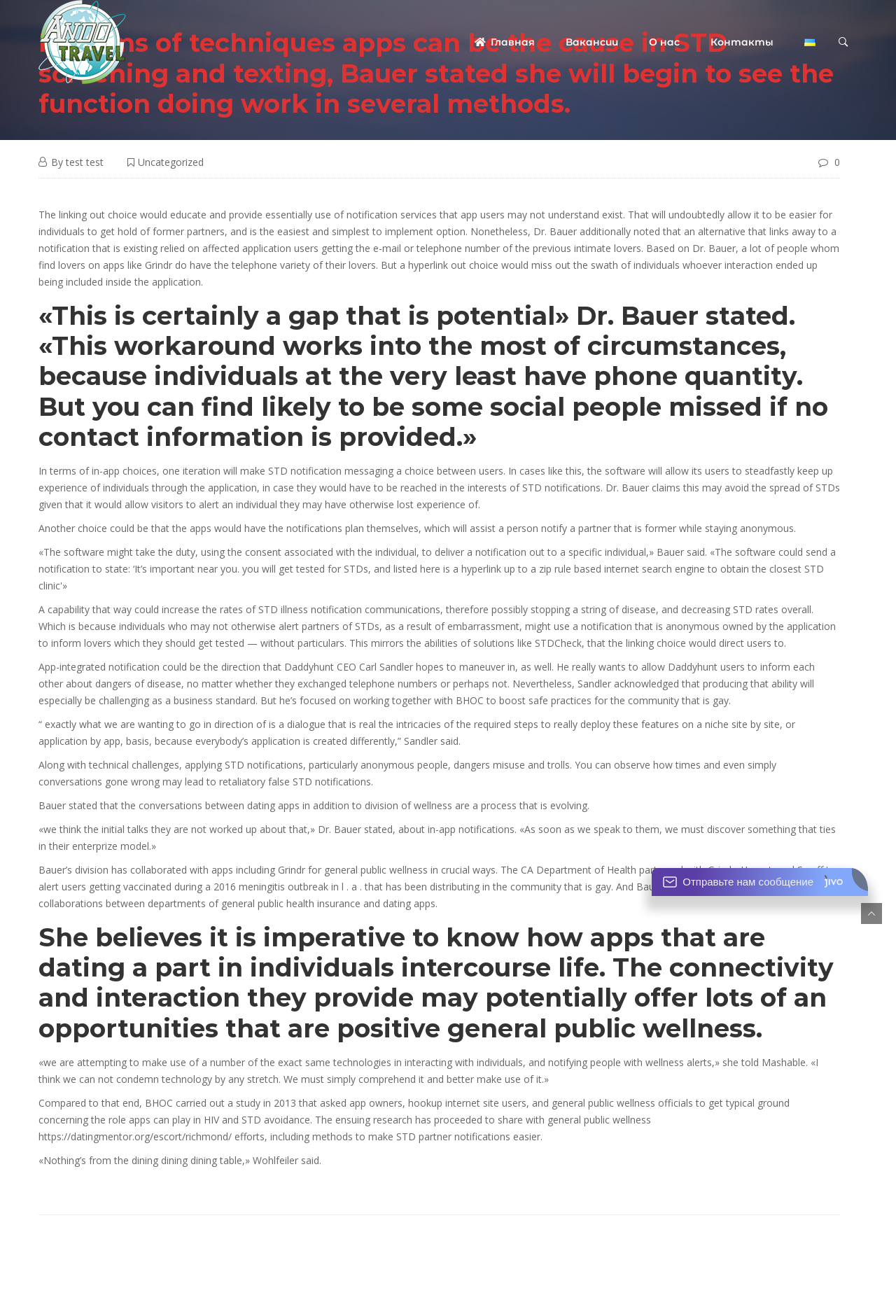What is the language of the website?
Based on the screenshot, provide your answer in one word or phrase.

Ukrainian